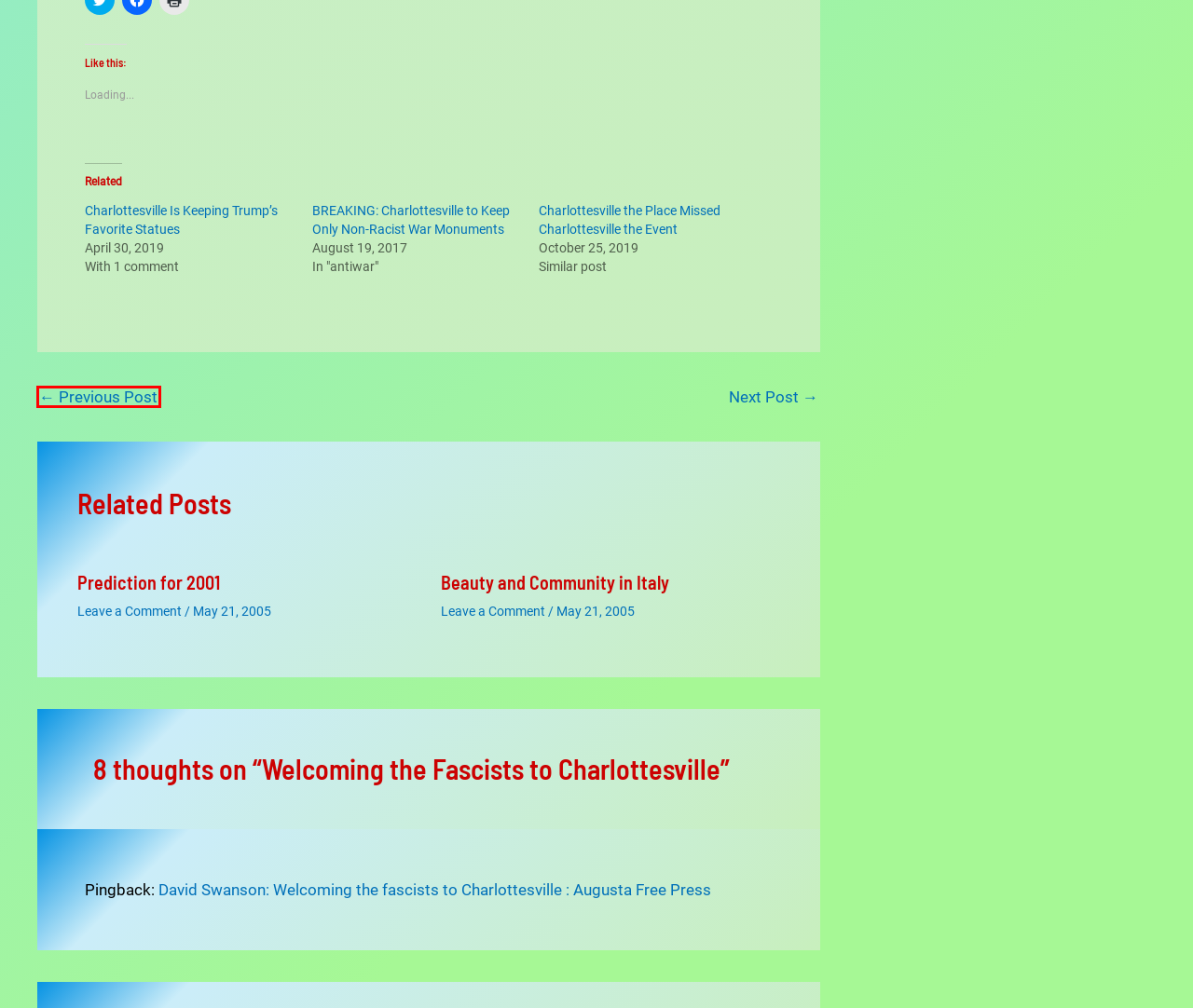Analyze the given webpage screenshot and identify the UI element within the red bounding box. Select the webpage description that best matches what you expect the new webpage to look like after clicking the element. Here are the candidates:
A. Charlottesville Is Keeping Trump’s Favorite Statues – Let's Try Democracy
B. C-VILLE Weekly | ‘Proud’ to be a racist: A grand dragon goes on the record
C. David Swanson speaks at “No U.S. Warplanes Over Syria” News Conference, 080817 – Let's Try Democracy
D. Top 10 Misconceptions About Charlottesville – Let's Try Democracy
E. Charlottesville the Place Missed Charlottesville the Event – Let's Try Democracy
F. BREAKING: Charlottesville to Keep Only Non-Racist War Monuments – Let's Try Democracy
G. Beauty and Community in Italy – Let's Try Democracy
H. Prediction for 2001 – Let's Try Democracy

C